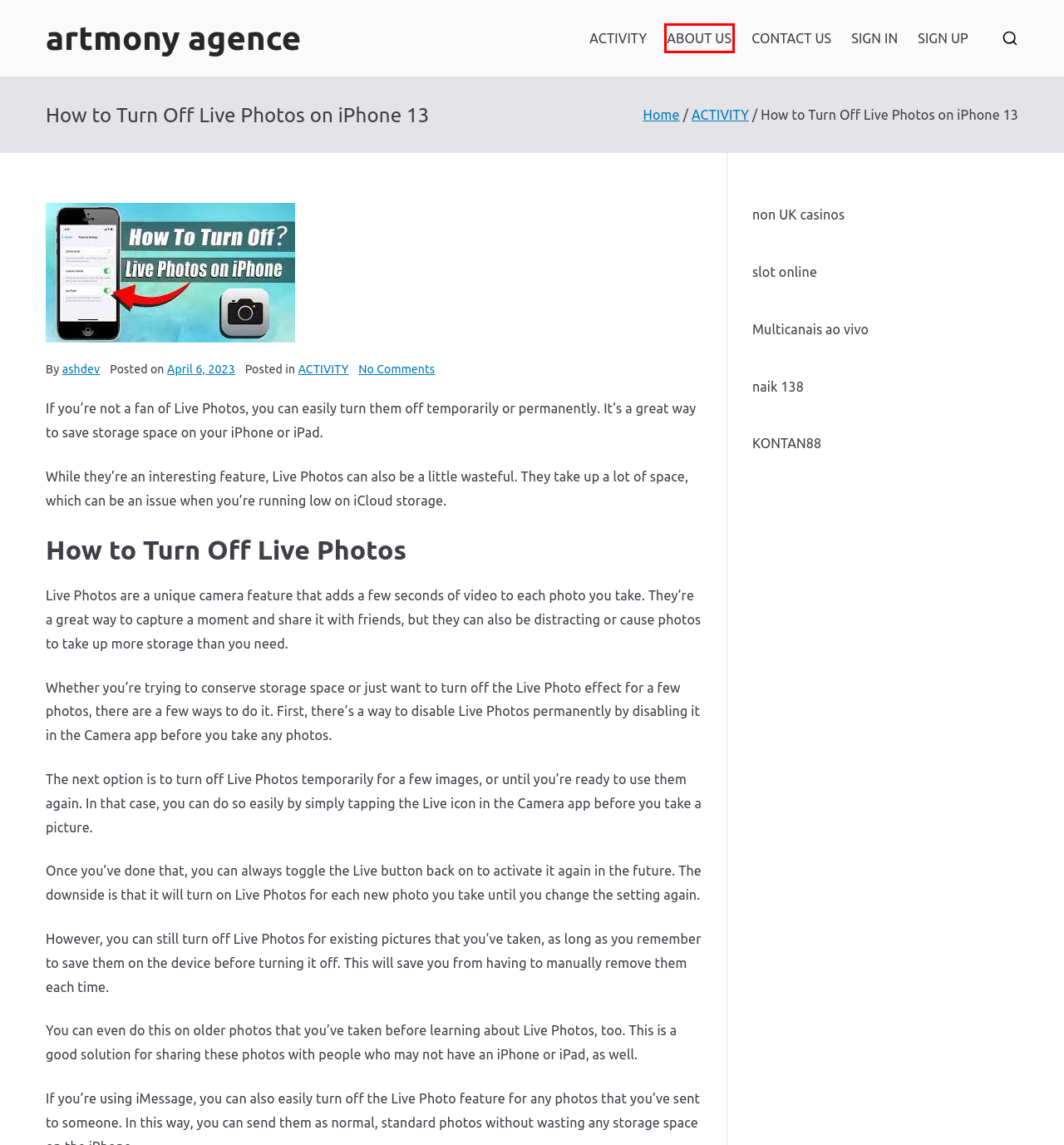You are provided with a screenshot of a webpage where a red rectangle bounding box surrounds an element. Choose the description that best matches the new webpage after clicking the element in the red bounding box. Here are the choices:
A. SIGN UP - artmony agence
B. Multicanais Tv Online » Futebol Ao Vivo Gratis SEM TRAVAR
C. SIGN IN - artmony agence
D. artmony agence
E. CONTACT US - artmony agence
F. NAIK138: Situs Online & Agen Terpercaya
G. NAGA888: Link Slot Gacor Hari Ini Dengan Winrate Tertinggi
H. ABOUT US - artmony agence

H